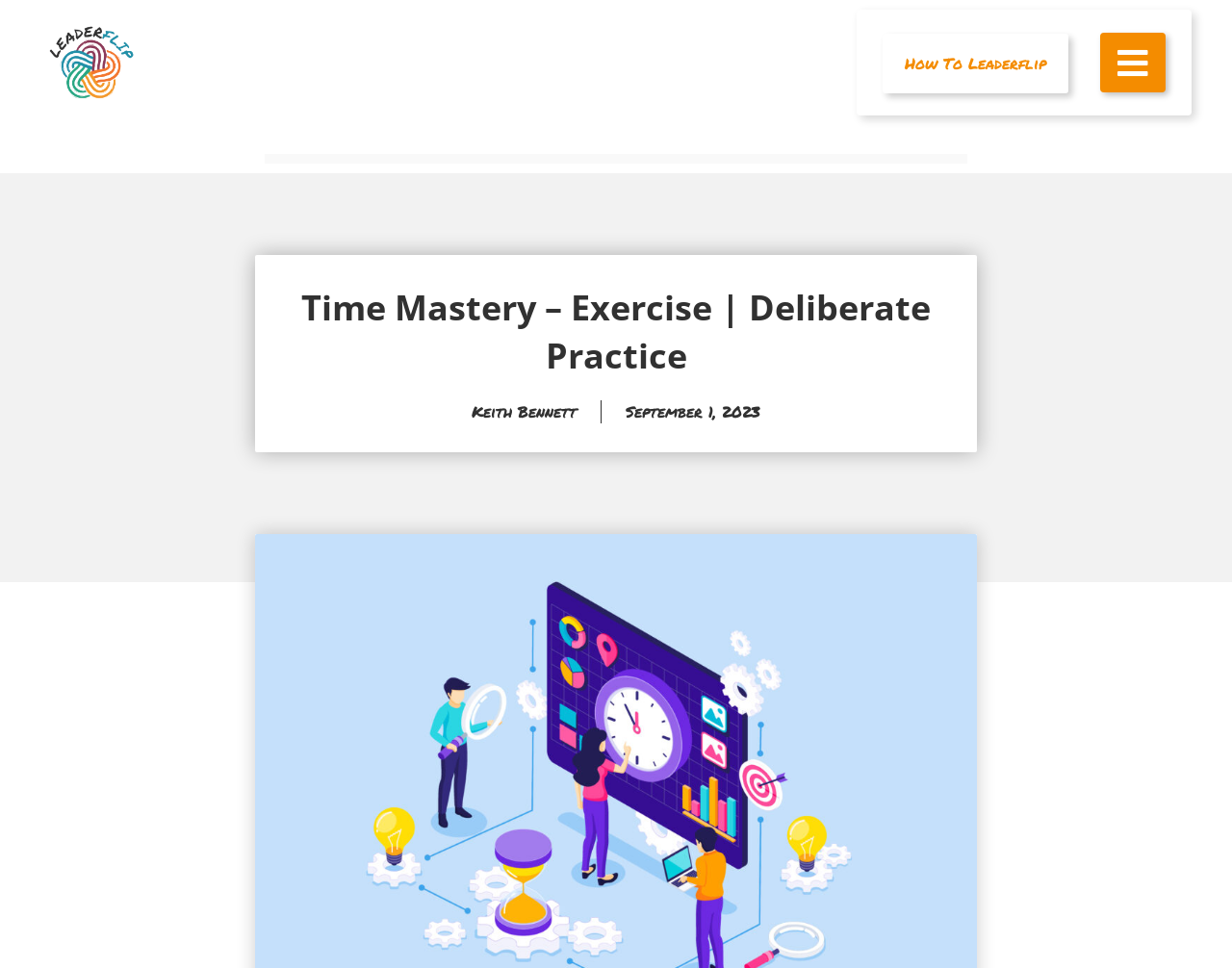Who is the author of the content?
Based on the image, respond with a single word or phrase.

Keith Bennett